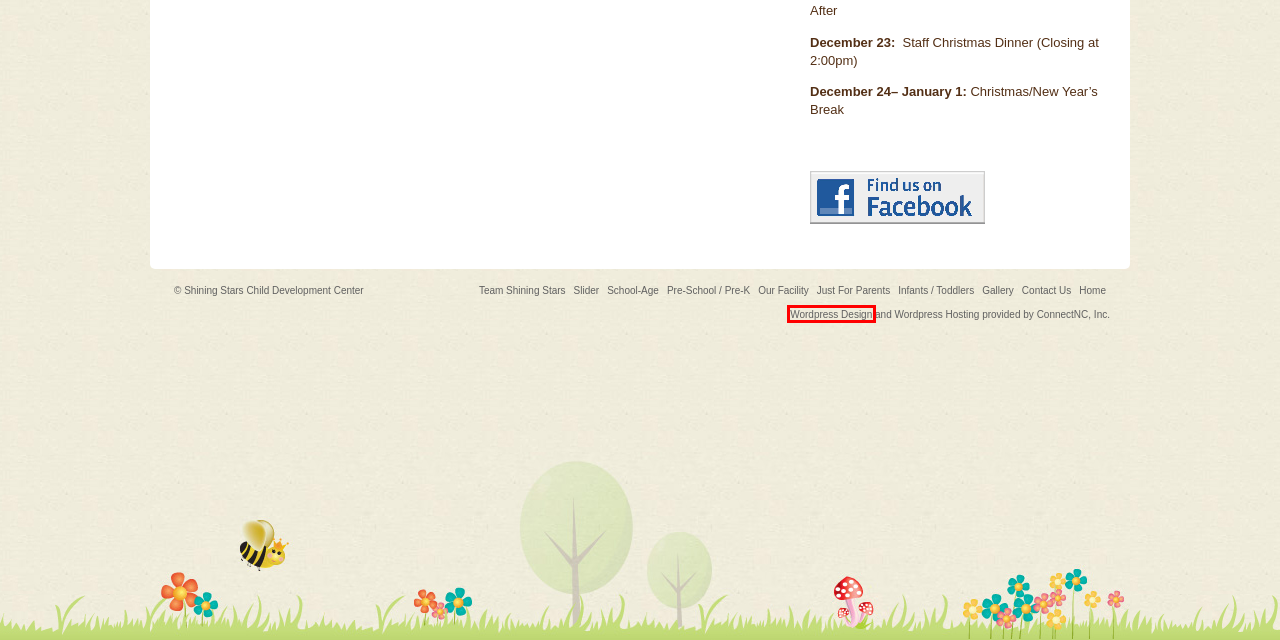Analyze the screenshot of a webpage featuring a red rectangle around an element. Pick the description that best fits the new webpage after interacting with the element inside the red bounding box. Here are the candidates:
A. Just For Parents | Shining Stars Child Development Center
B. Slider | Shining Stars Child Development Center
C. Infants / Toddlers | Shining Stars Child Development Center
D. Gallery | Shining Stars Child Development Center
E. Pre-School / Pre-K | Shining Stars Child Development Center
F. Our Facility | Shining Stars Child Development Center
G. Shining Stars Child Development Center
H. Wordpress Web design,hosting NC

H